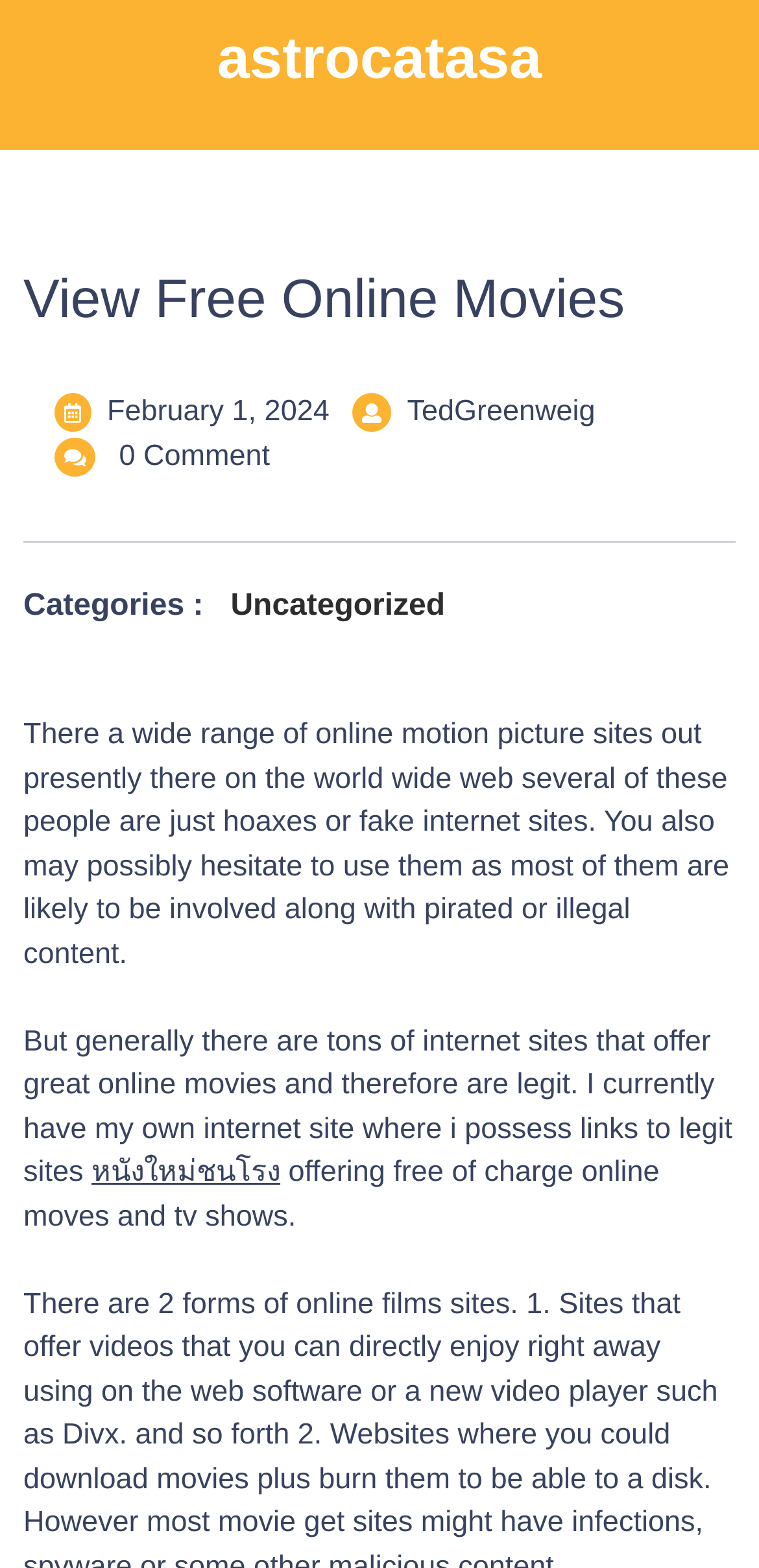How many comments are there on the webpage?
Answer the question with a single word or phrase by looking at the picture.

0